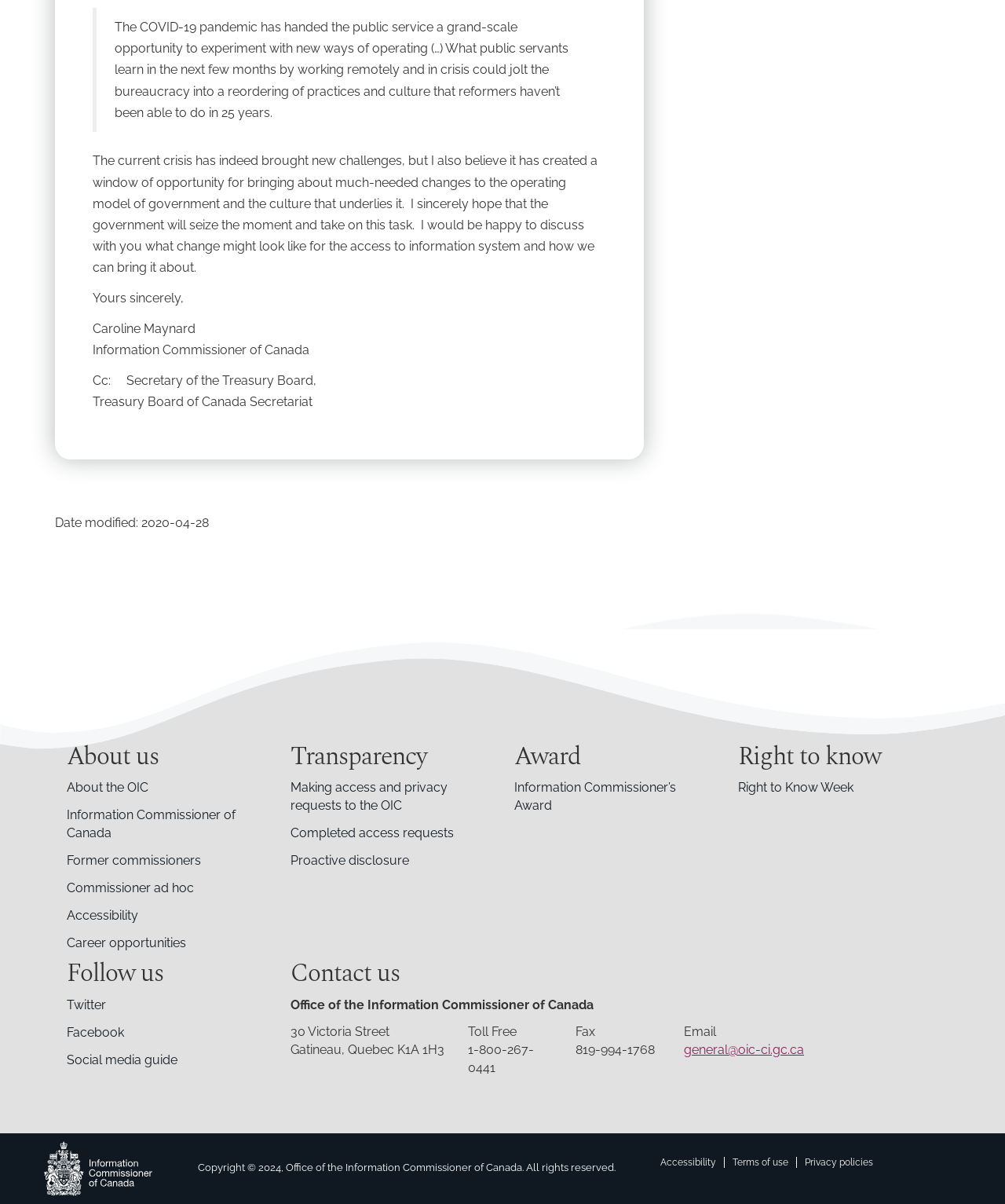Identify the bounding box coordinates of the clickable region to carry out the given instruction: "Click on About us".

[0.055, 0.618, 0.277, 0.798]